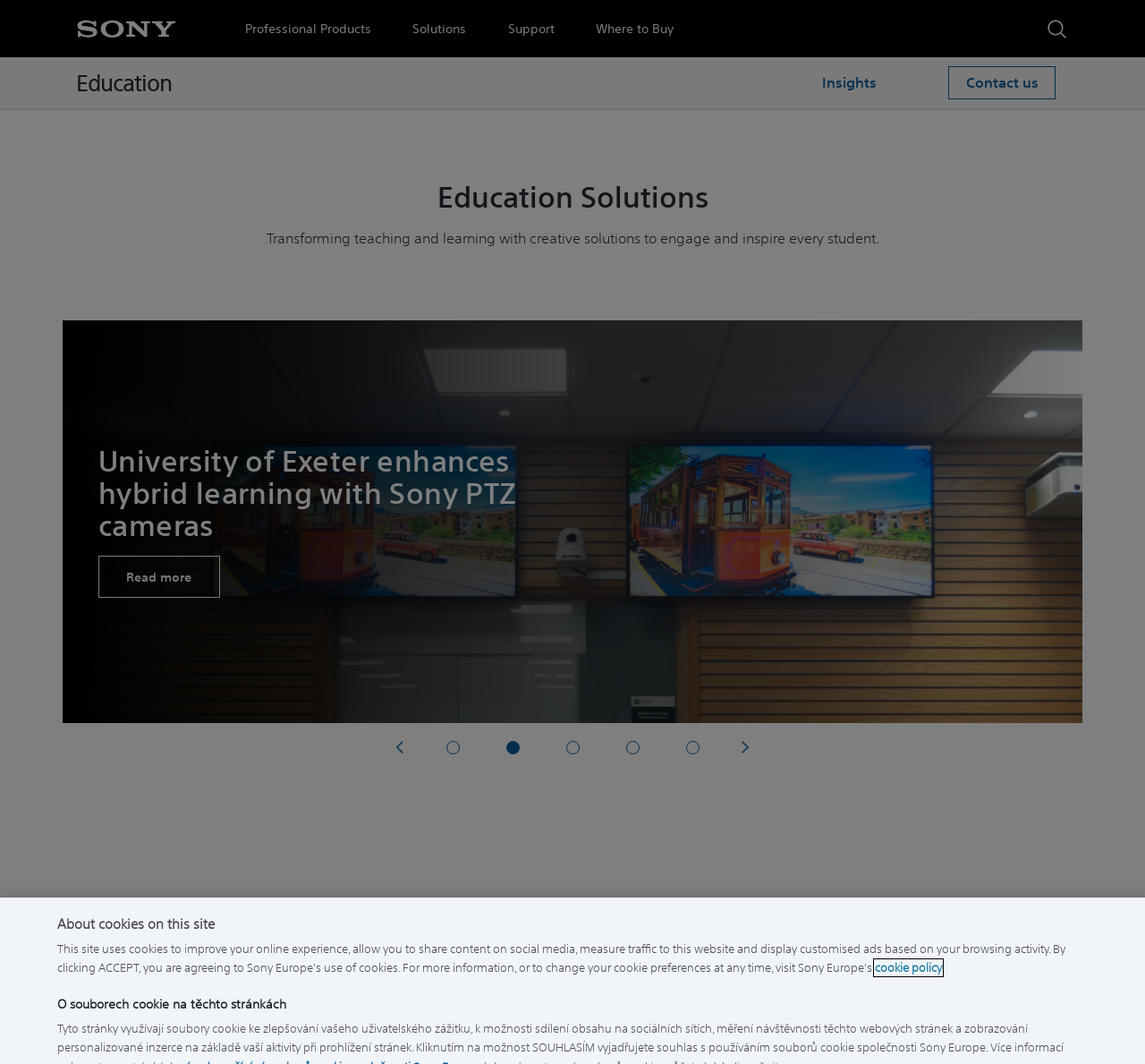Identify the bounding box for the UI element specified in this description: "Education". The coordinates must be four float numbers between 0 and 1, formatted as [left, top, right, bottom].

[0.066, 0.066, 0.15, 0.09]